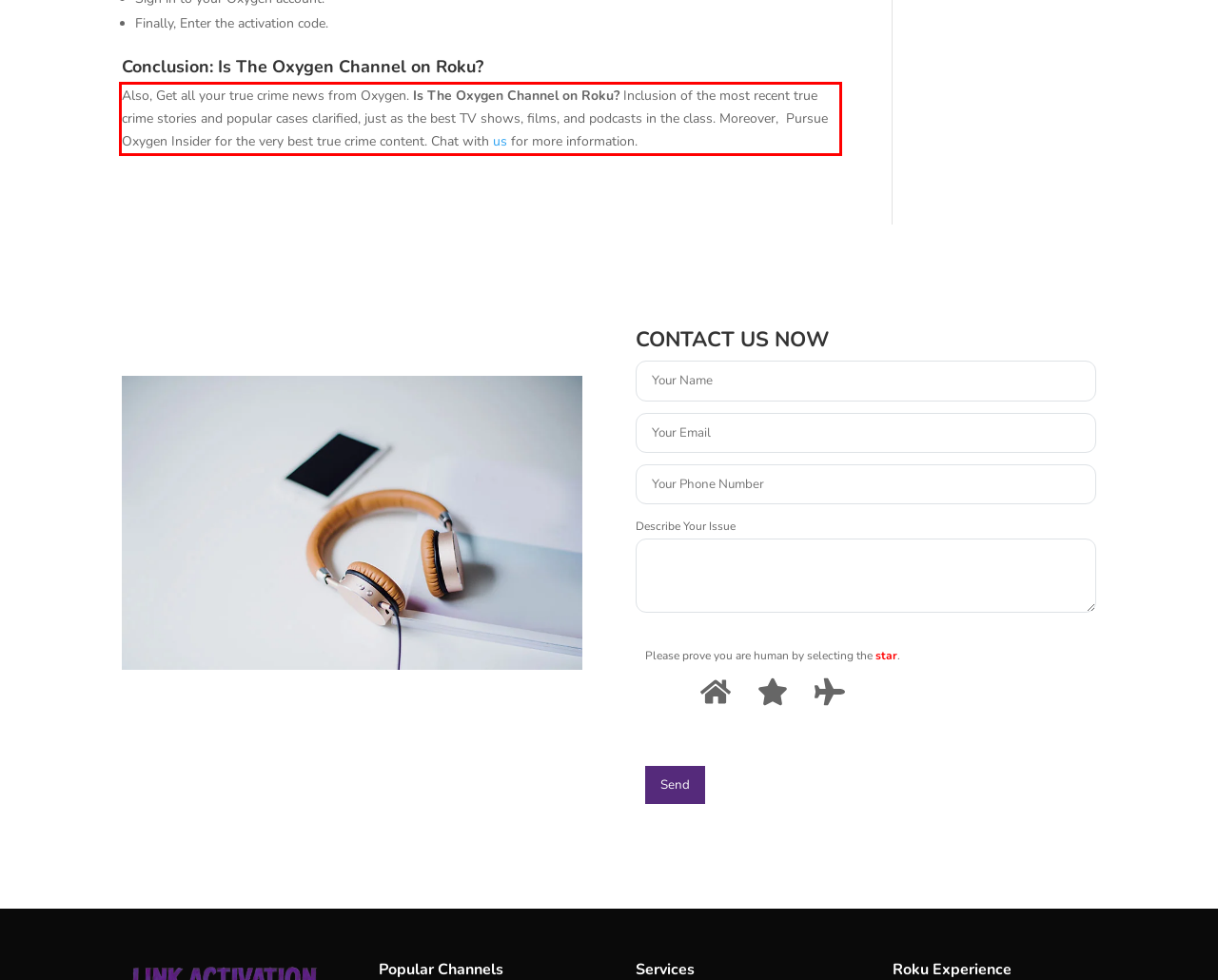You are presented with a webpage screenshot featuring a red bounding box. Perform OCR on the text inside the red bounding box and extract the content.

Also, Get all your true crime news from Oxygen. Is The Oxygen Channel on Roku? Inclusion of the most recent true crime stories and popular cases clarified, just as the best TV shows, films, and podcasts in the class. Moreover, Pursue Oxygen Insider for the very best true crime content. Chat with us for more information.